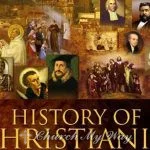What is the purpose of the illustration?
Please answer the question with a detailed and comprehensive explanation.

The caption states that the illustration serves as a 'vibrant visual gateway into the complexities and evolution of Christianity', implying that the purpose of the illustration is to provide a visual introduction or entry point into the history and development of Christianity.